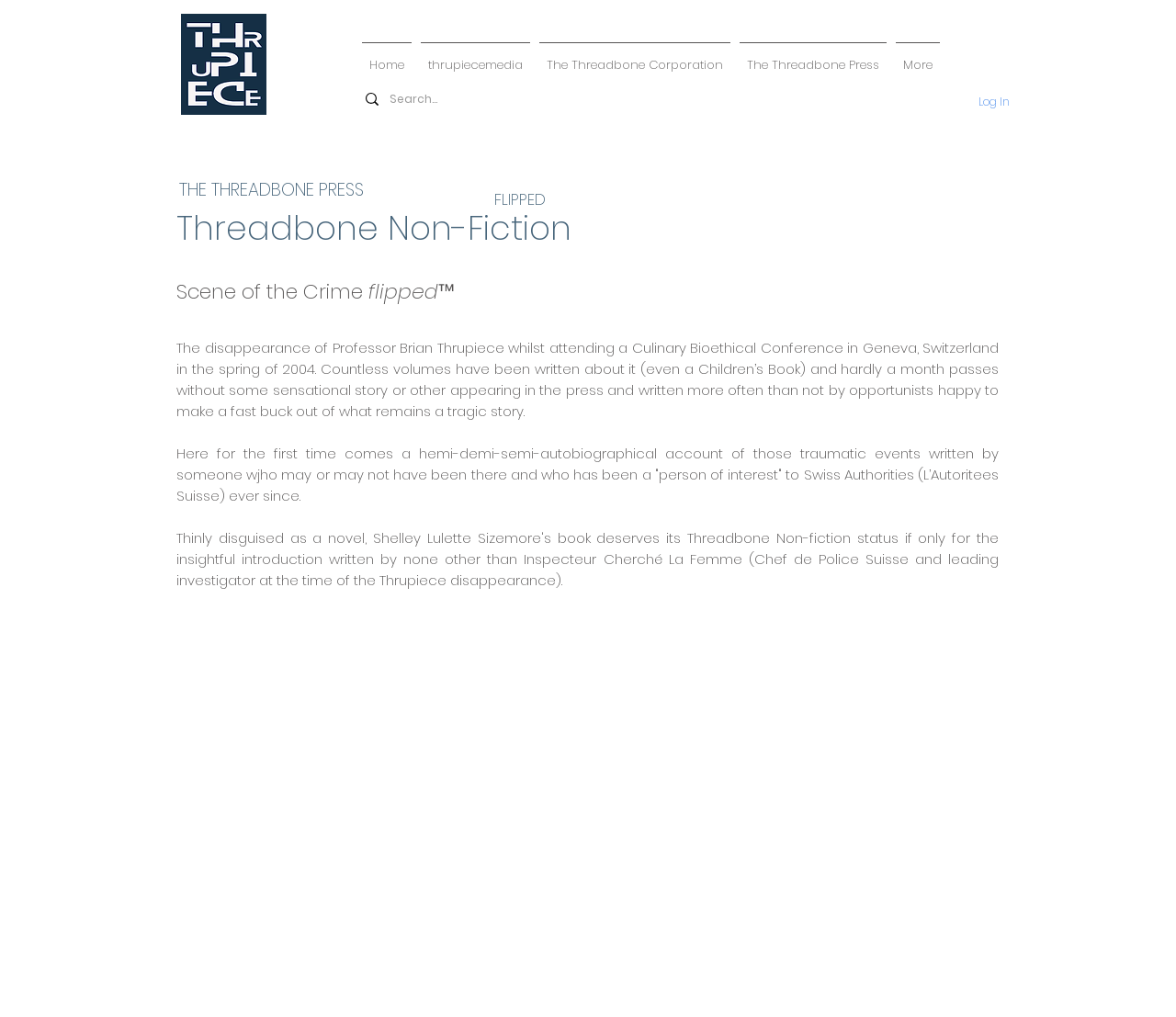Please use the details from the image to answer the following question comprehensively:
What is the location of the conference mentioned?

I found the answer by reading the text on the page, which mentions a Culinary Bioethical Conference in Geneva, Switzerland.